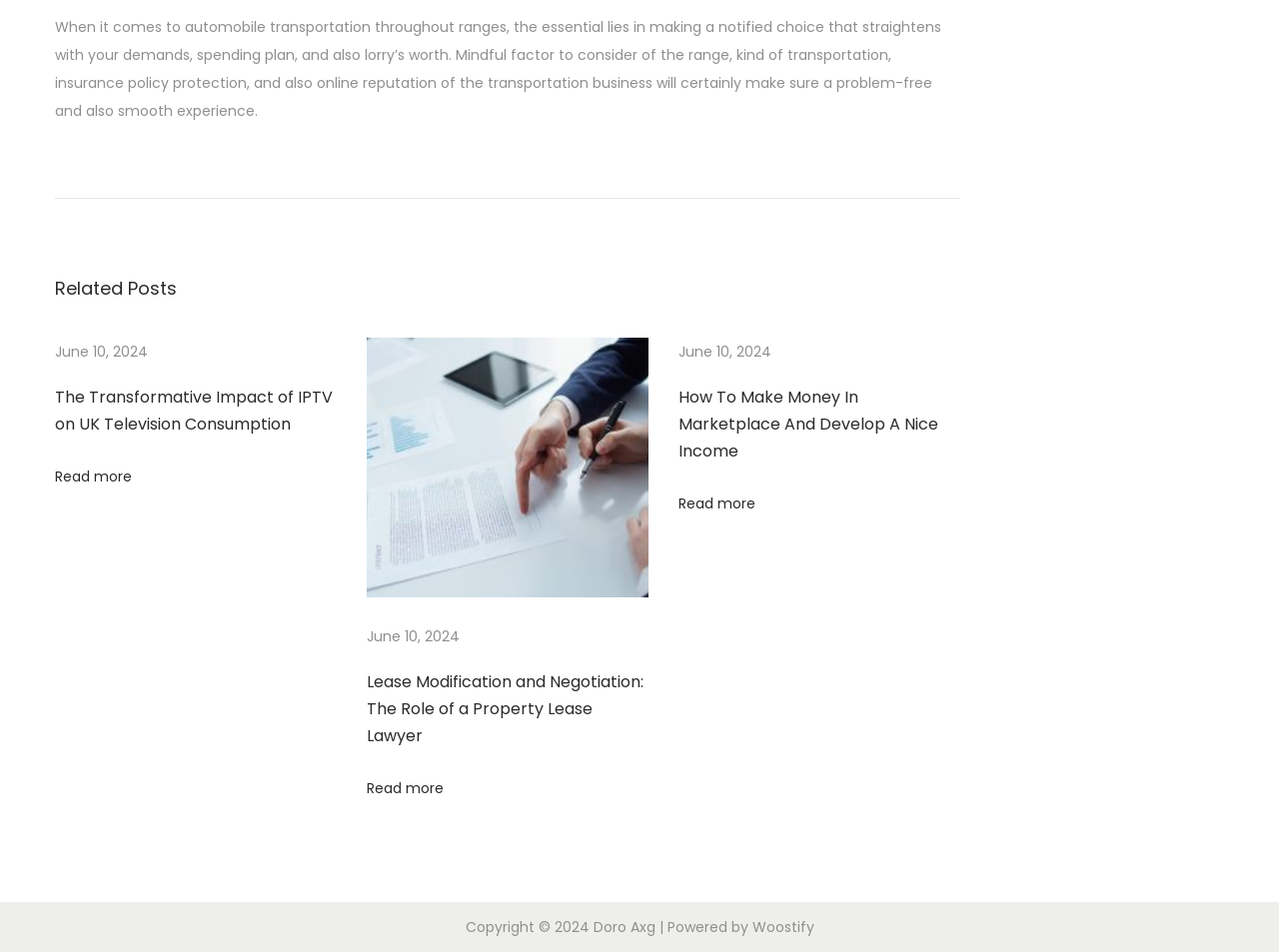Can you provide the bounding box coordinates for the element that should be clicked to implement the instruction: "Click on Lease Modification and Negotiation: The Role of a Property Lease Lawyer"?

[0.287, 0.704, 0.503, 0.785]